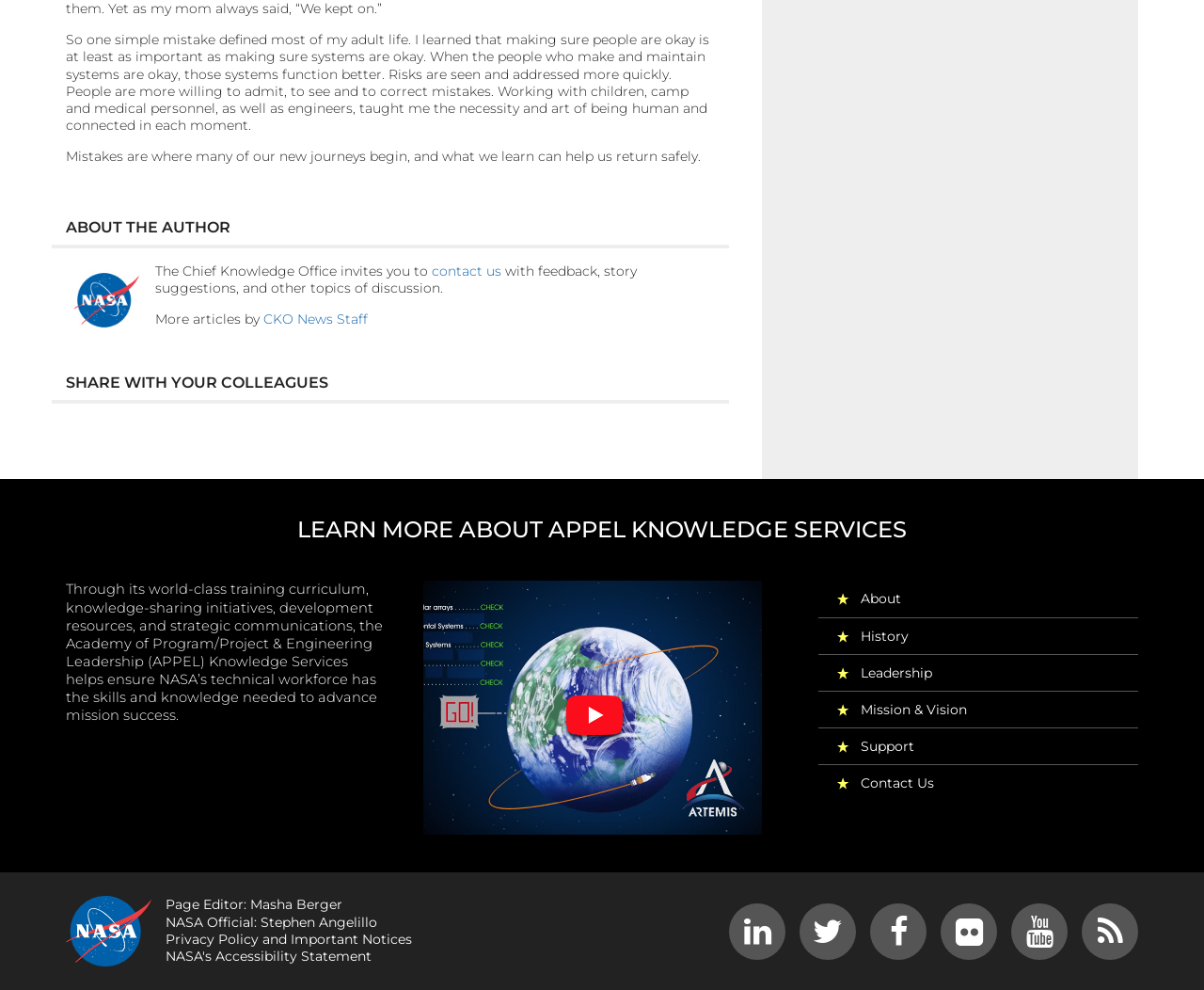Please locate the UI element described by "Masha Berger" and provide its bounding box coordinates.

[0.208, 0.905, 0.284, 0.922]